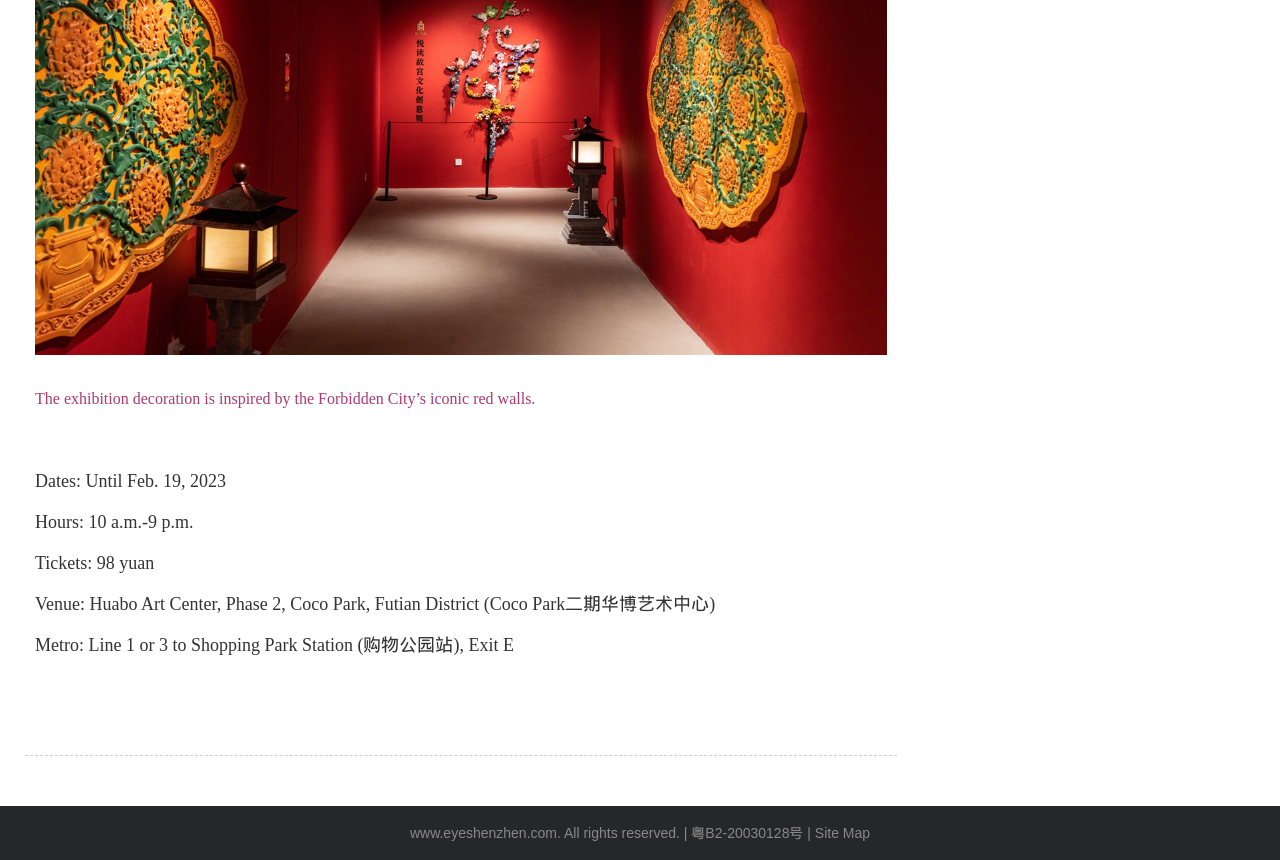Identify the bounding box coordinates for the UI element described as follows: Site Map. Use the format (top-left x, top-left y, bottom-right x, bottom-right y) and ensure all values are floating point numbers between 0 and 1.

[0.637, 0.959, 0.68, 0.978]